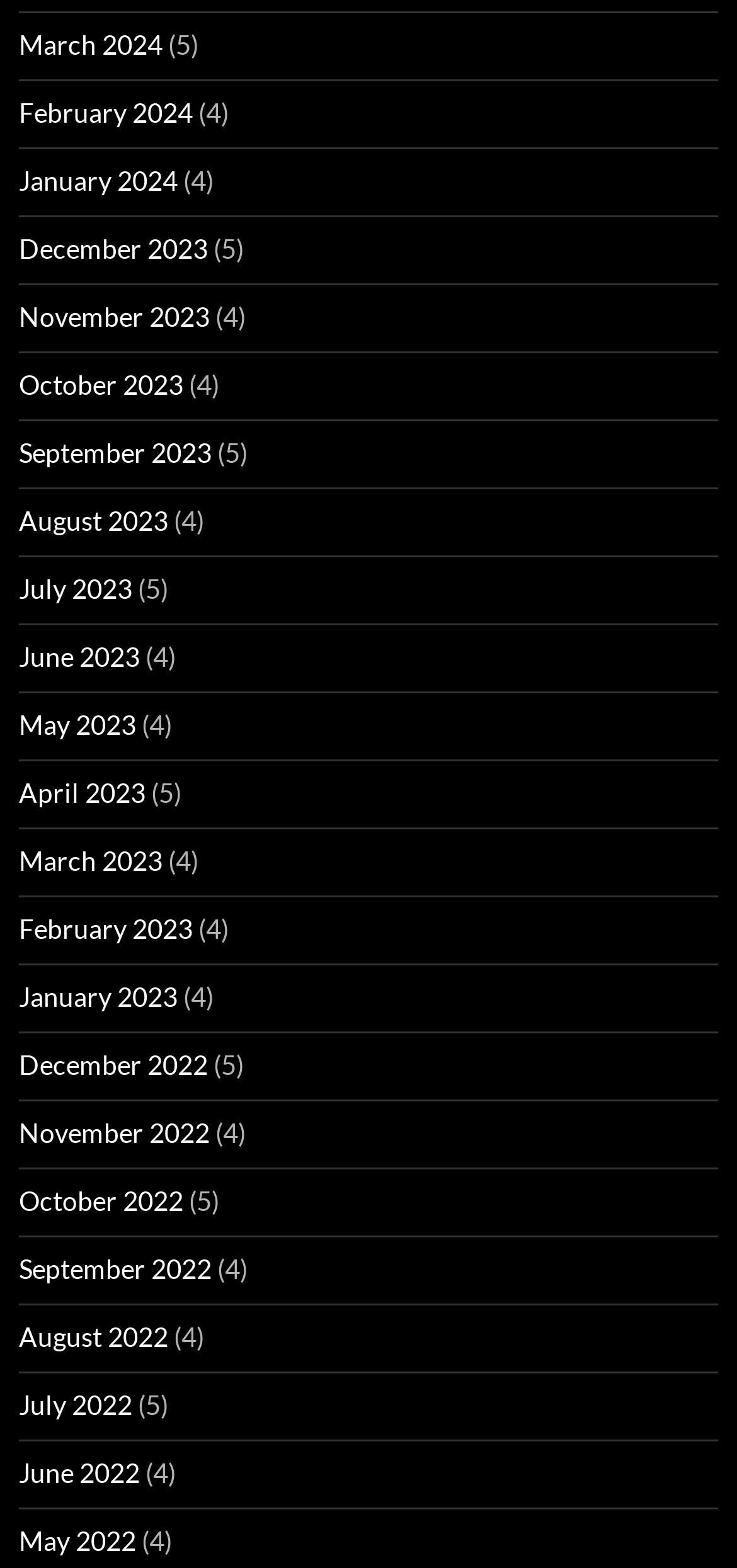Respond to the following question using a concise word or phrase: 
What is the pattern of the month links?

Descending order